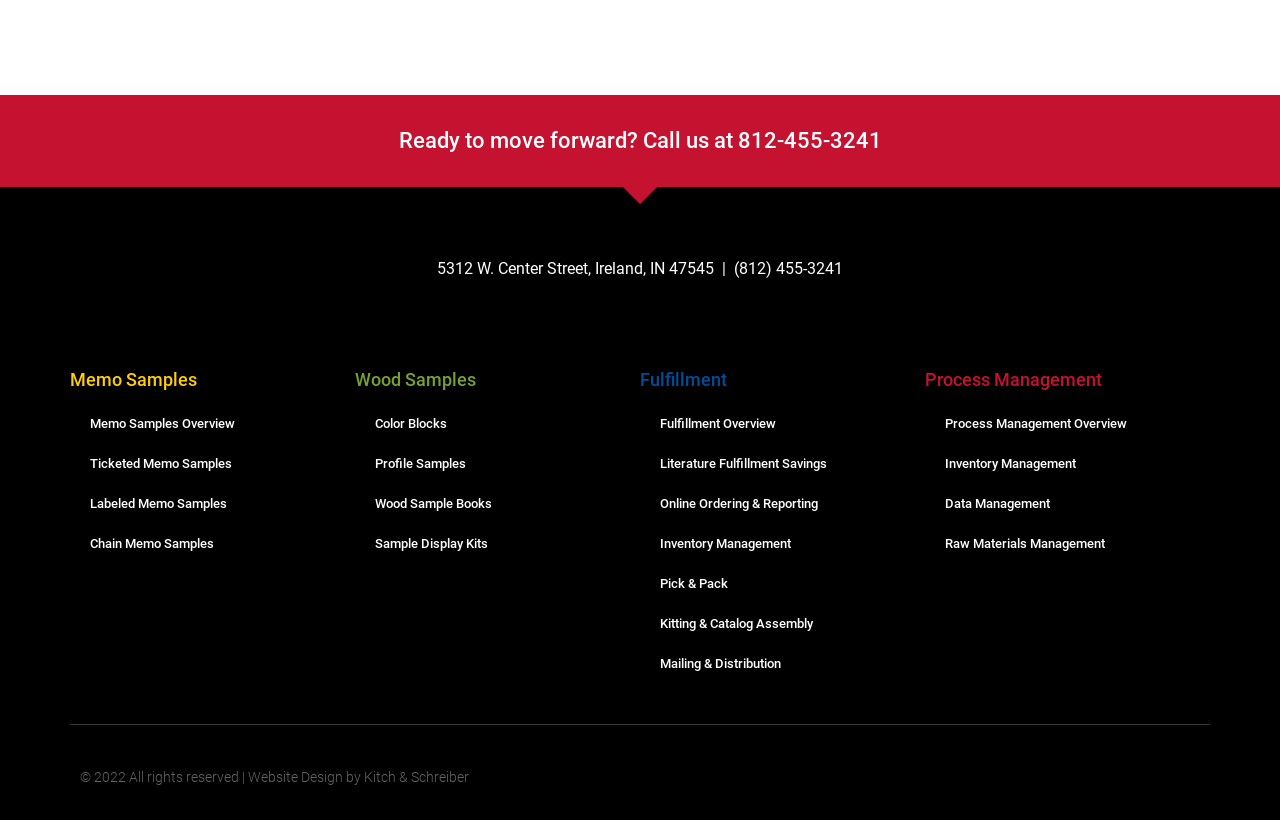Please reply to the following question with a single word or a short phrase:
Who designed the website?

Kitch & Schreiber